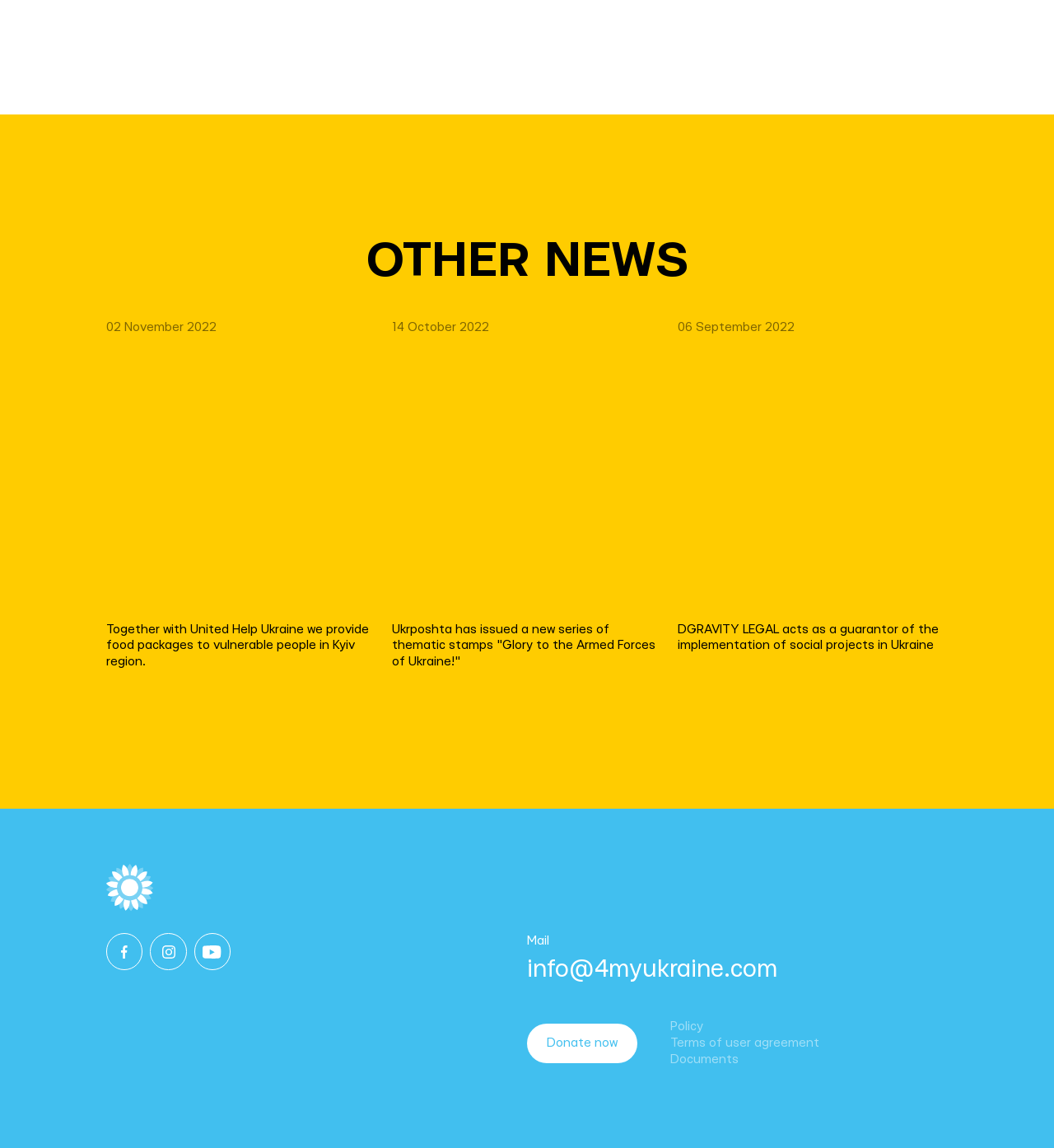Find the bounding box coordinates of the clickable area required to complete the following action: "View news about Ukrposhta's new thematic stamps".

[0.372, 0.278, 0.625, 0.583]